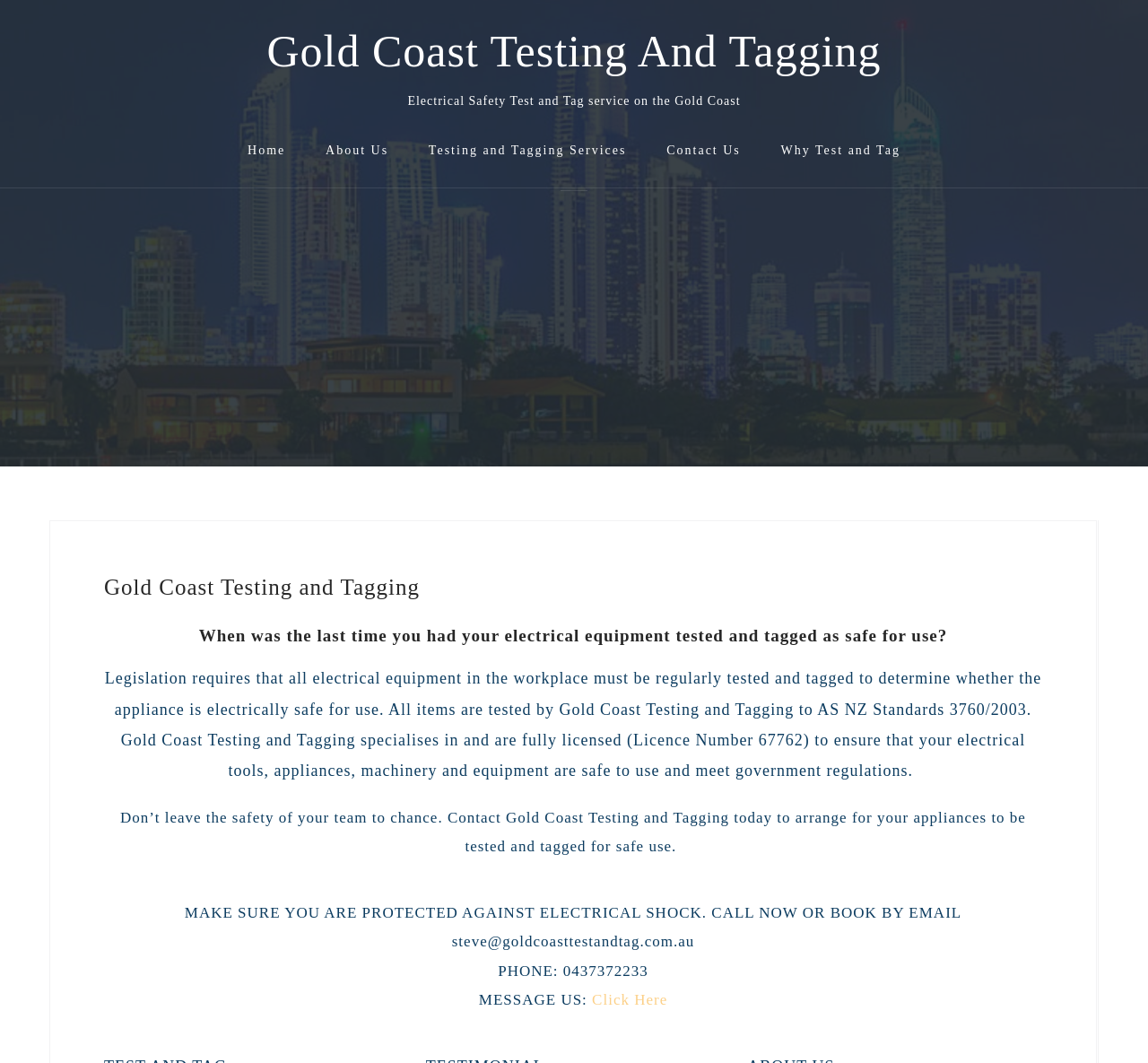Identify the main title of the webpage and generate its text content.

Gold Coast Testing and Tagging